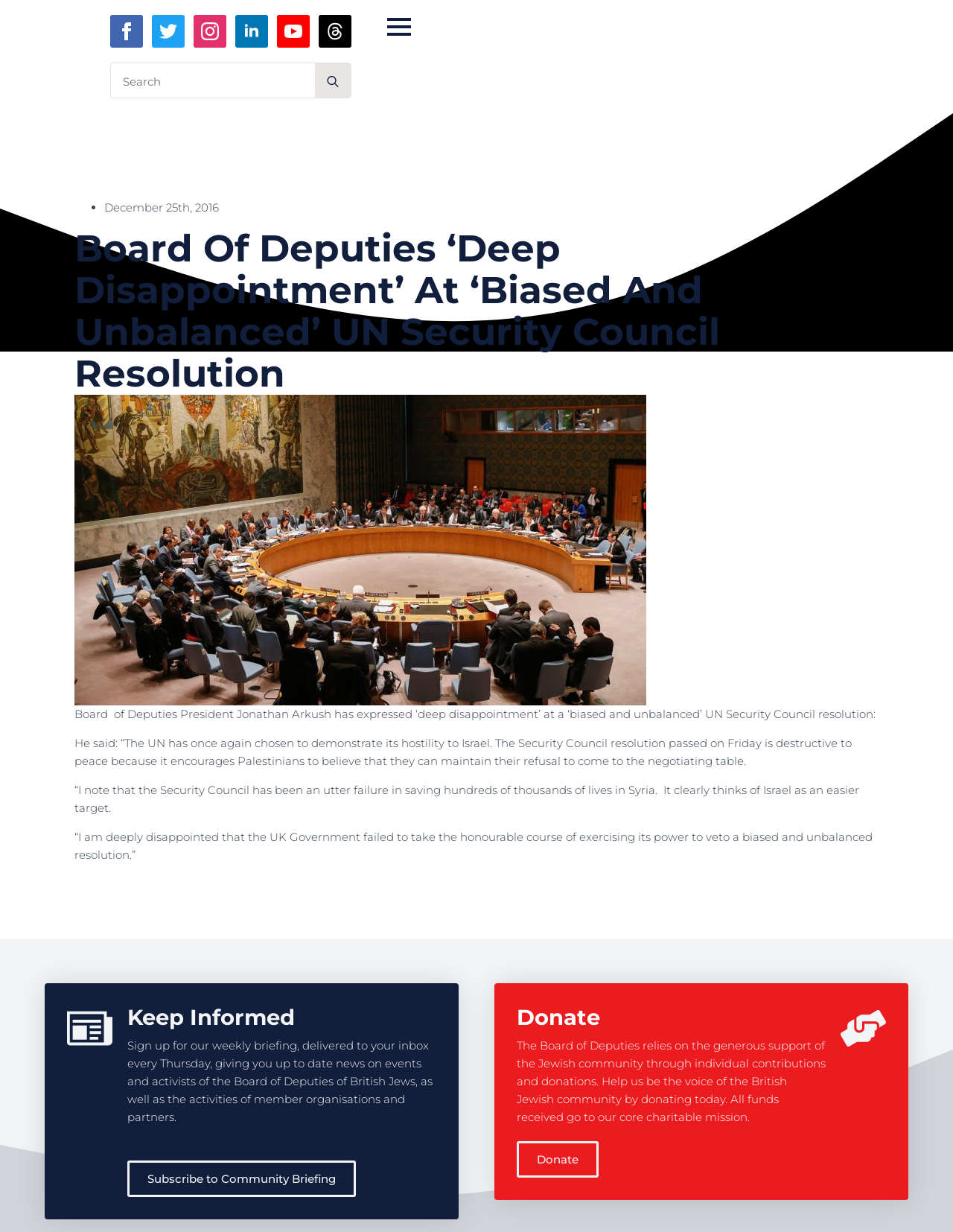Determine the heading of the webpage and extract its text content.

Board Of Deputies ‘Deep Disappointment’ At ‘Biased And Unbalanced’ UN Security Council Resolution